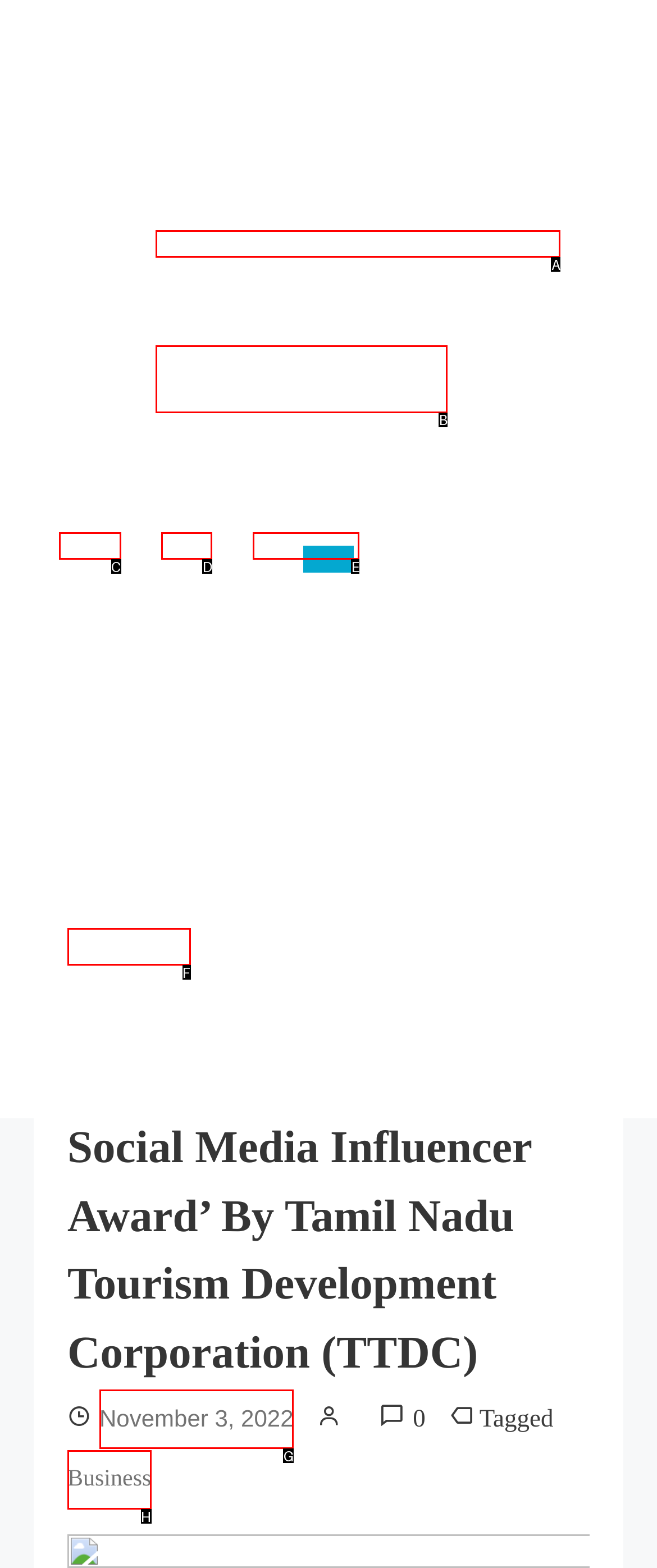Identify the HTML element that corresponds to the description: November 3, 2022 Provide the letter of the correct option directly.

G